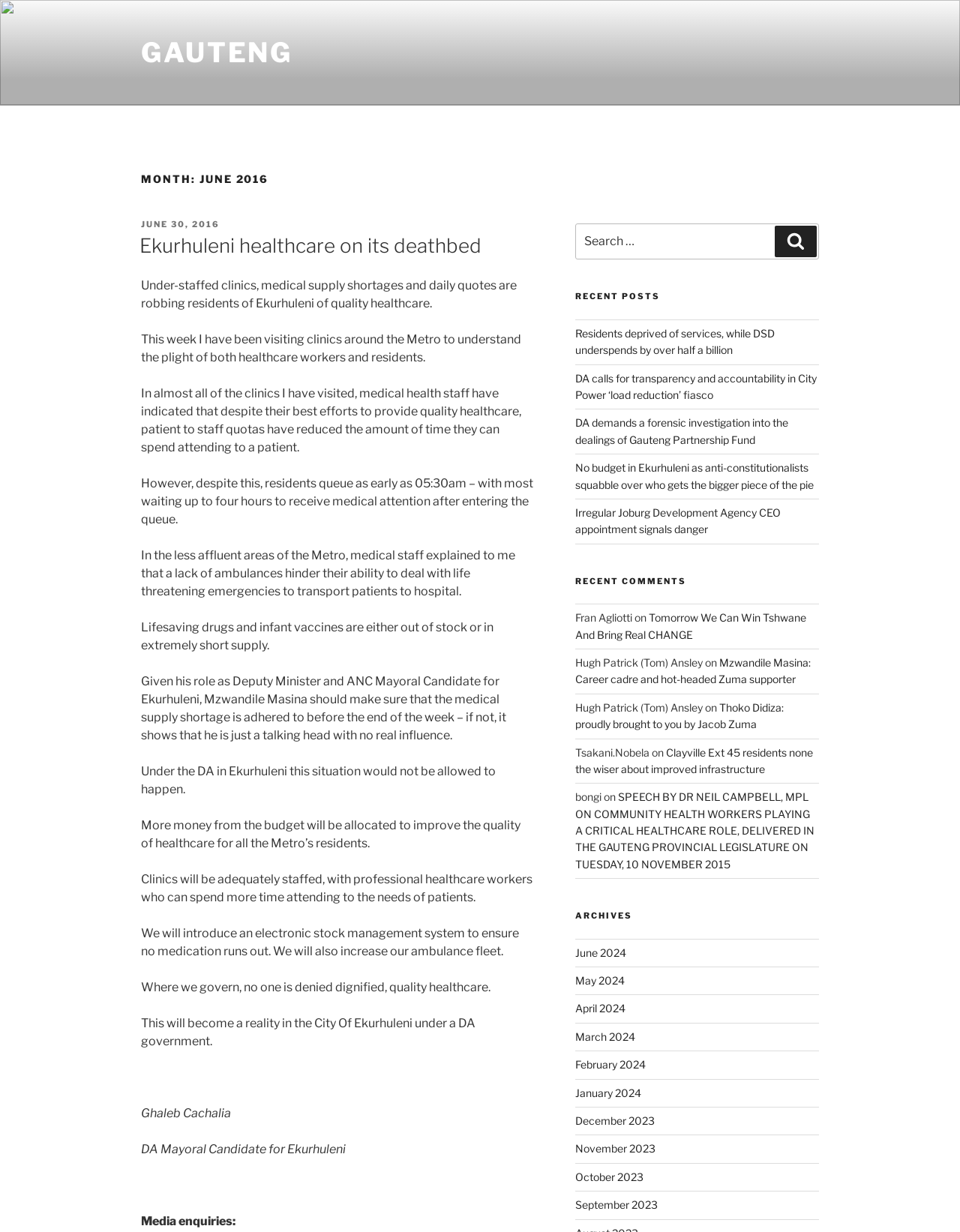What is the title of the first recent post?
Provide a concise answer using a single word or phrase based on the image.

Residents deprived of services, while DSD underspends by over half a billion